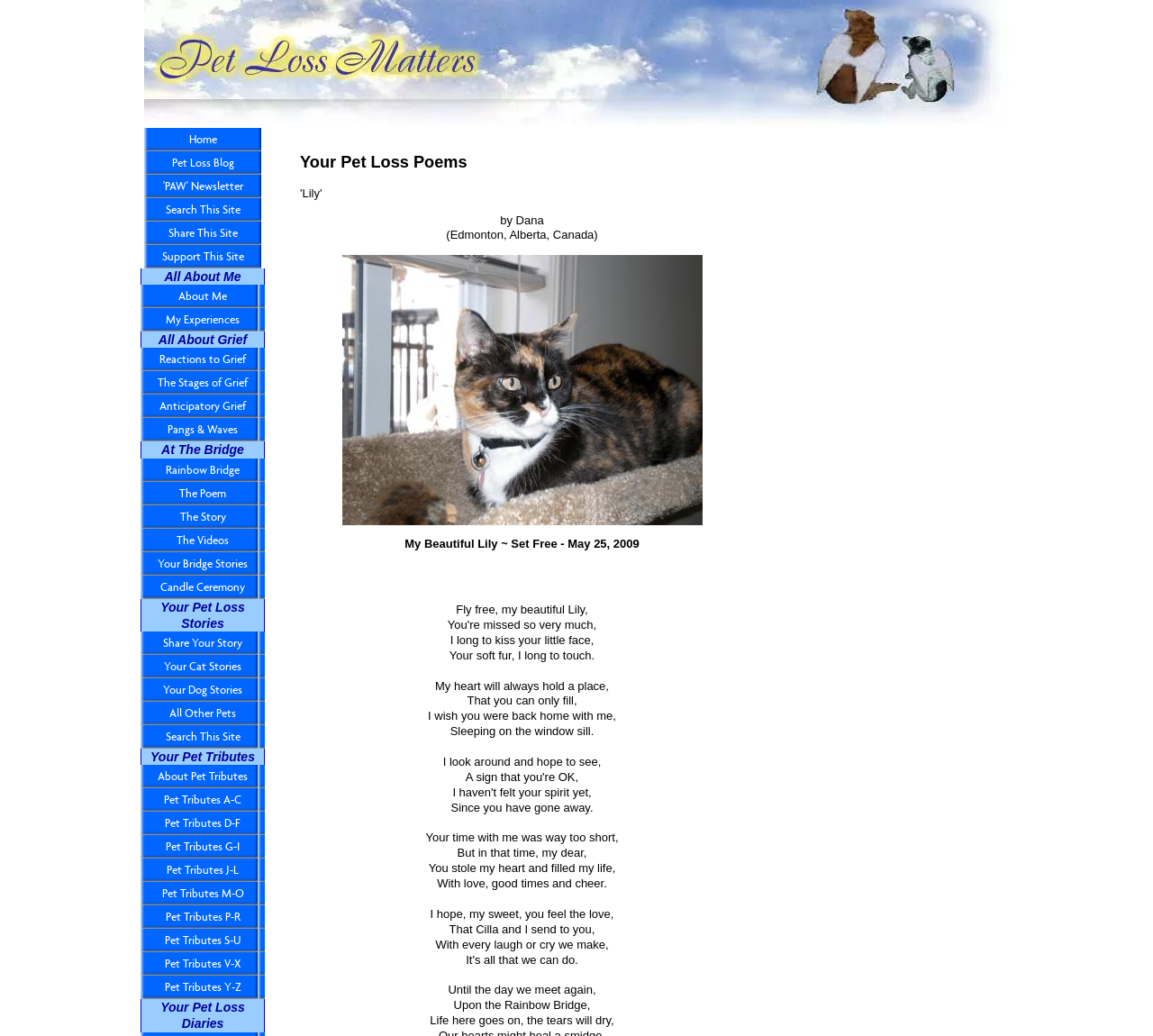Please predict the bounding box coordinates (top-left x, top-left y, bottom-right x, bottom-right y) for the UI element in the screenshot that fits the description: The Stages of Grief

[0.122, 0.359, 0.23, 0.381]